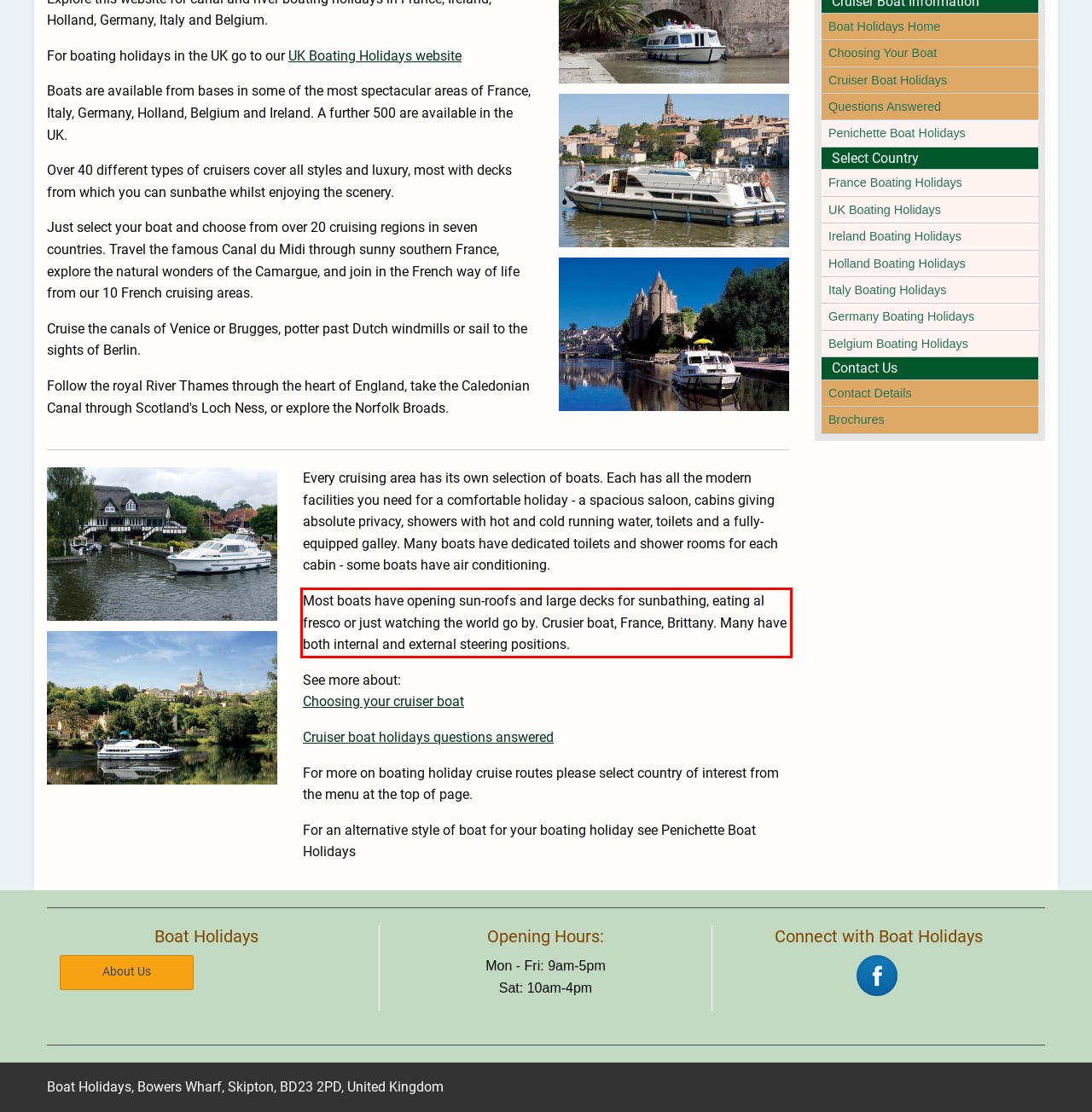You are given a screenshot with a red rectangle. Identify and extract the text within this red bounding box using OCR.

Most boats have opening sun-roofs and large decks for sunbathing, eating al fresco or just watching the world go by. Crusier boat, France, Brittany. Many have both internal and external steering positions.